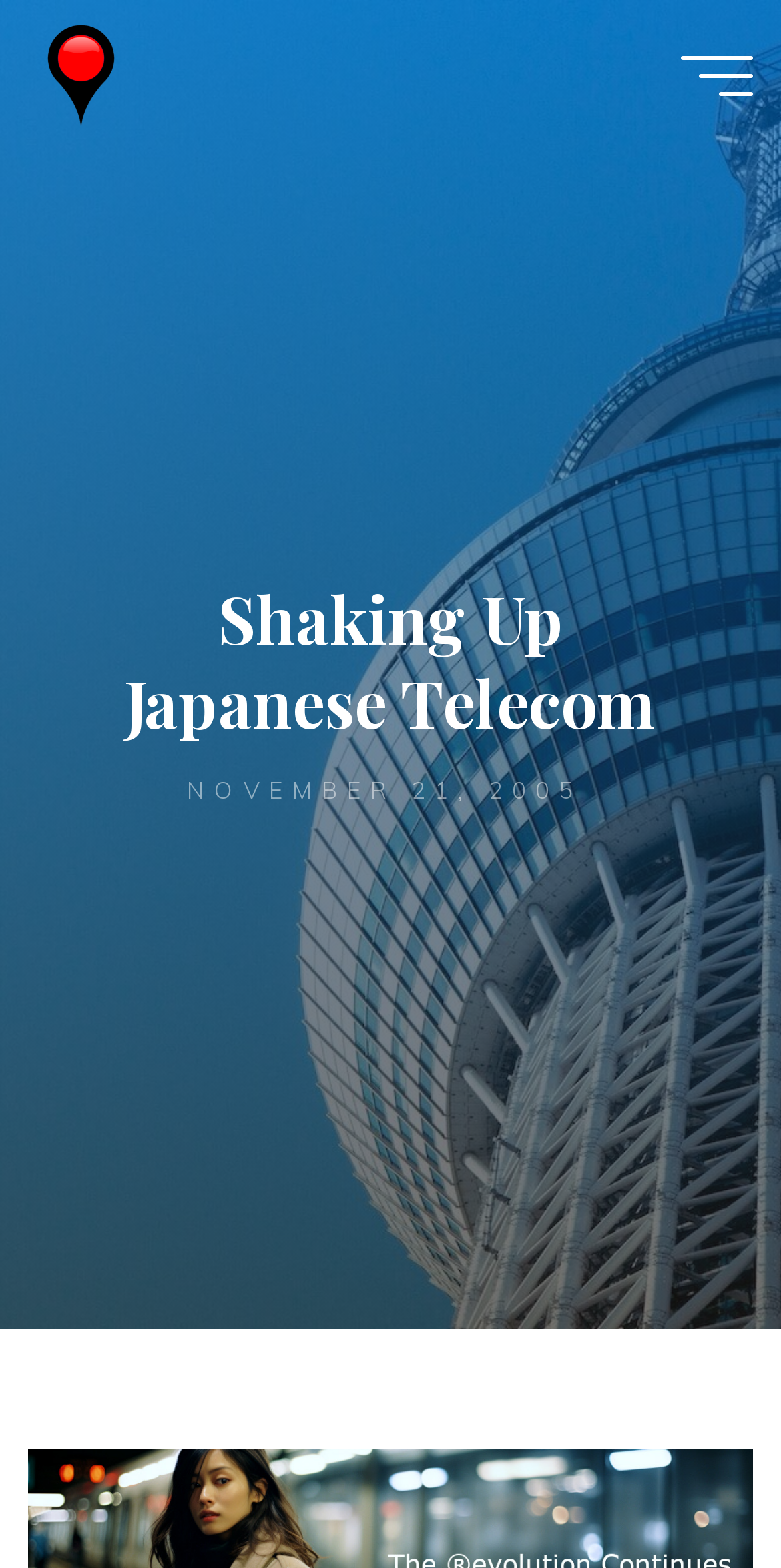Provide an in-depth caption for the contents of the webpage.

The webpage is about an article titled "Shaking Up Japanese Telecom" with a focus on Wireless Watch Japan. At the top left, there is a link and an image, both labeled "Wireless Watch Japan", which suggests a logo or branding element. 

Below the logo, there is a larger link with the same label, "Wireless Watch Japan", which takes up a significant portion of the top section of the page. 

On the top right, there is a button labeled "Main menu", which likely provides access to the website's navigation. 

The main content of the article starts with a heading, "Shaking Up Japanese Telecom", which is positioned roughly in the middle of the page. 

Below the heading, there is a timestamp, "NOVEMBER 21, 2005", which indicates the publication date of the article. 

At the very bottom of the page, there is a button labeled "Back to Top", which allows users to quickly navigate back to the top of the page.